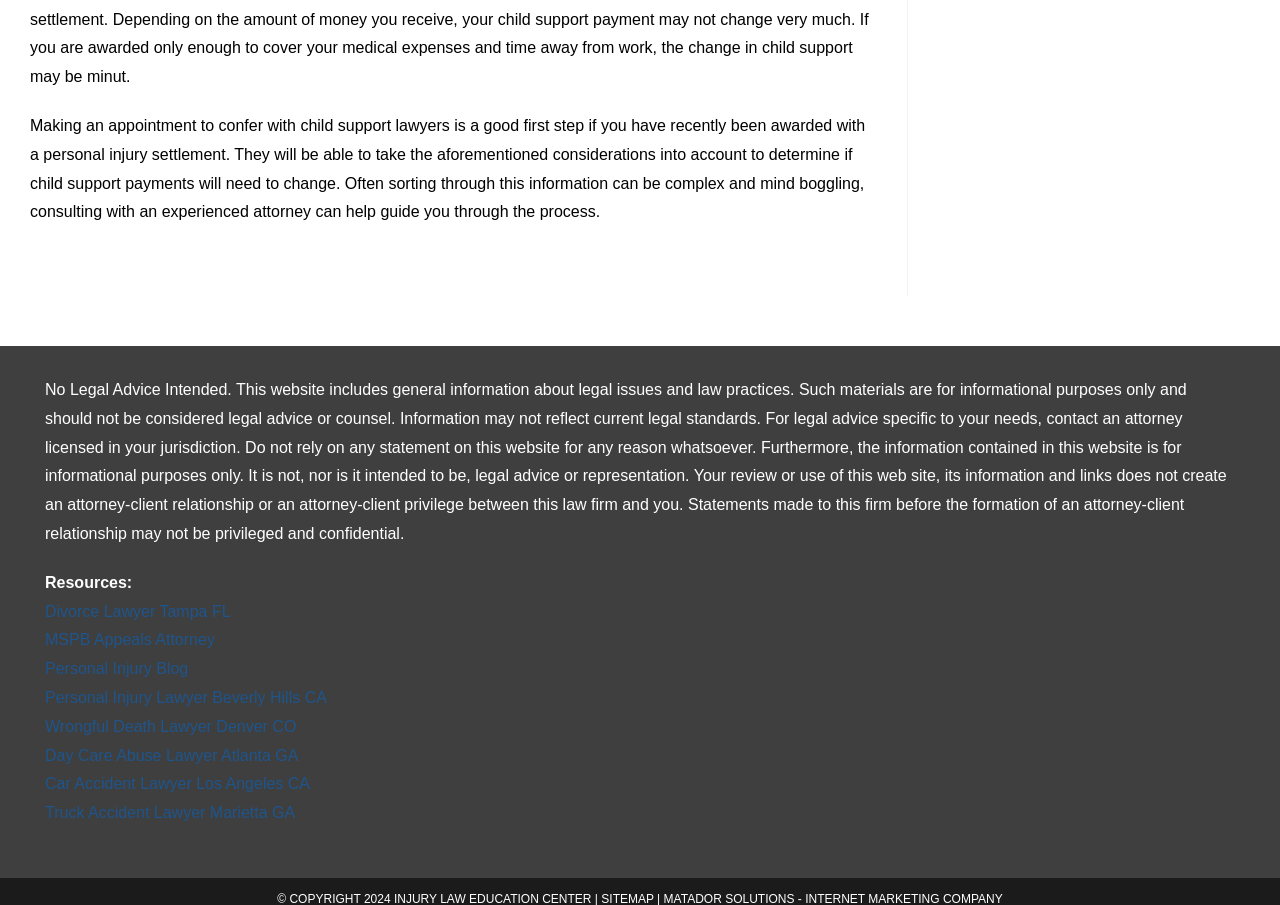Show the bounding box coordinates of the region that should be clicked to follow the instruction: "Check 'Resources'."

[0.035, 0.634, 0.103, 0.653]